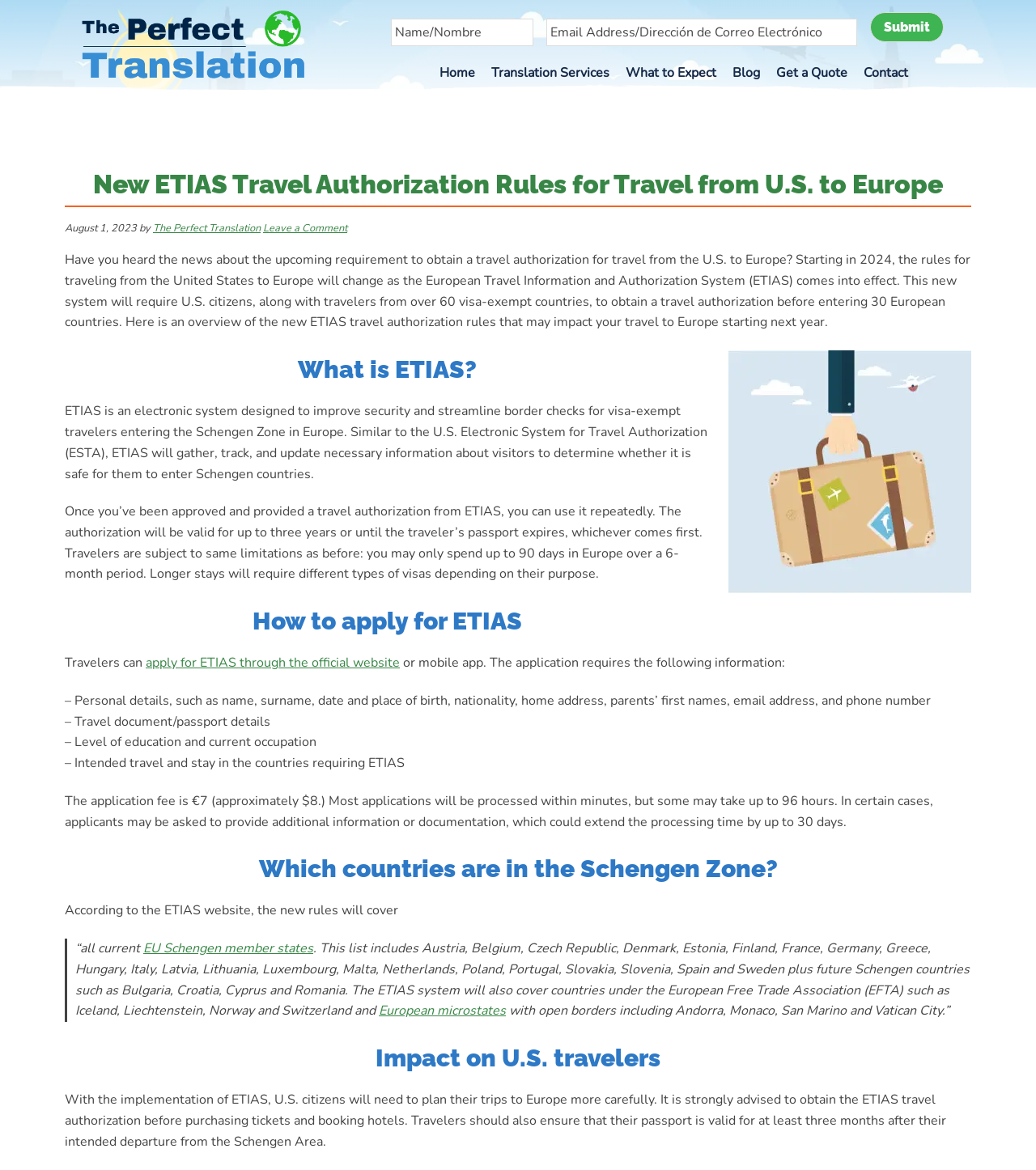Can you find and provide the main heading text of this webpage?

New ETIAS Travel Authorization Rules for Travel from U.S. to Europe